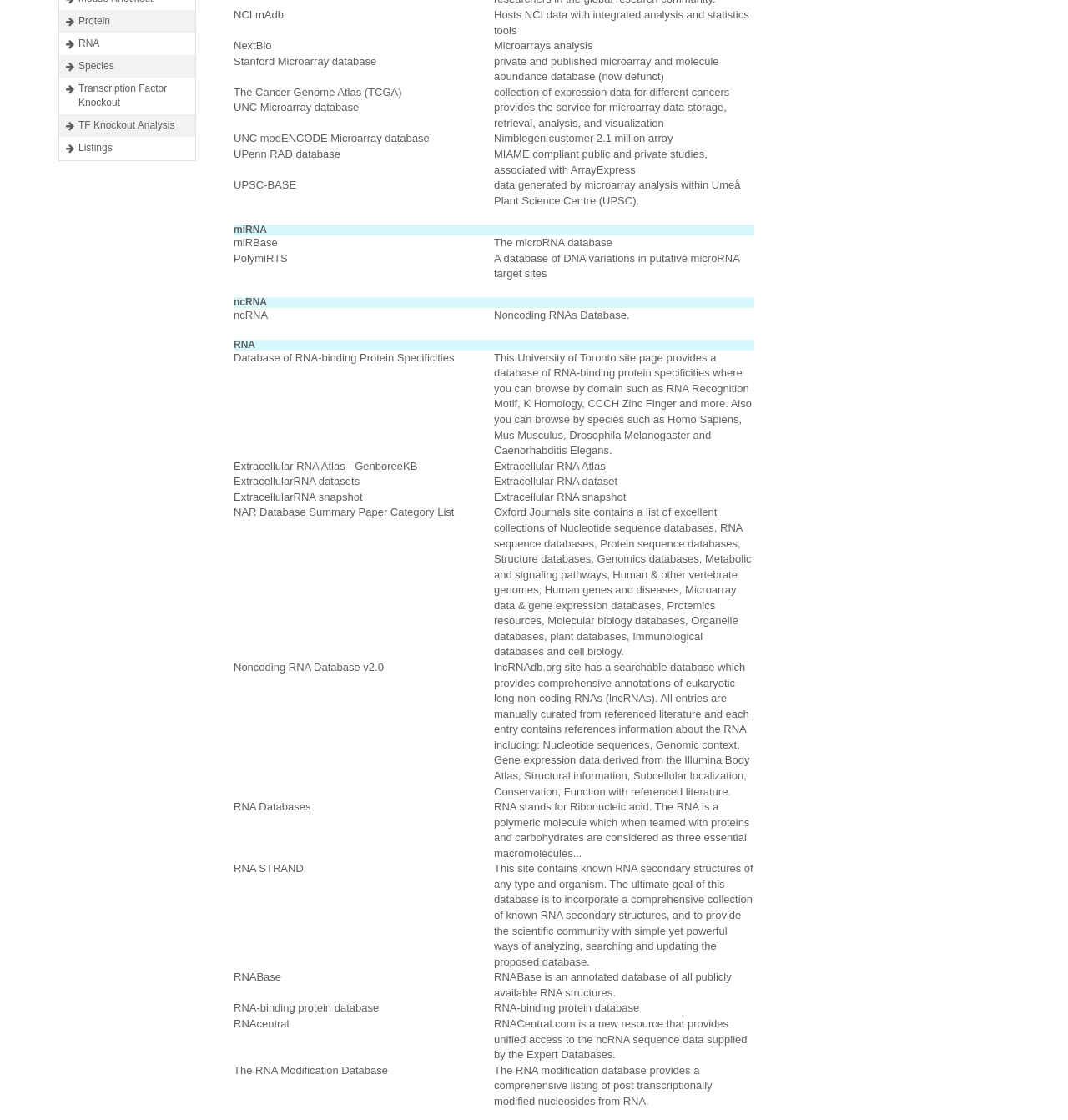Given the element description RNA STRAND, predict the bounding box coordinates for the UI element in the webpage screenshot. The format should be (top-left x, top-left y, bottom-right x, bottom-right y), and the values should be between 0 and 1.

[0.219, 0.77, 0.284, 0.781]